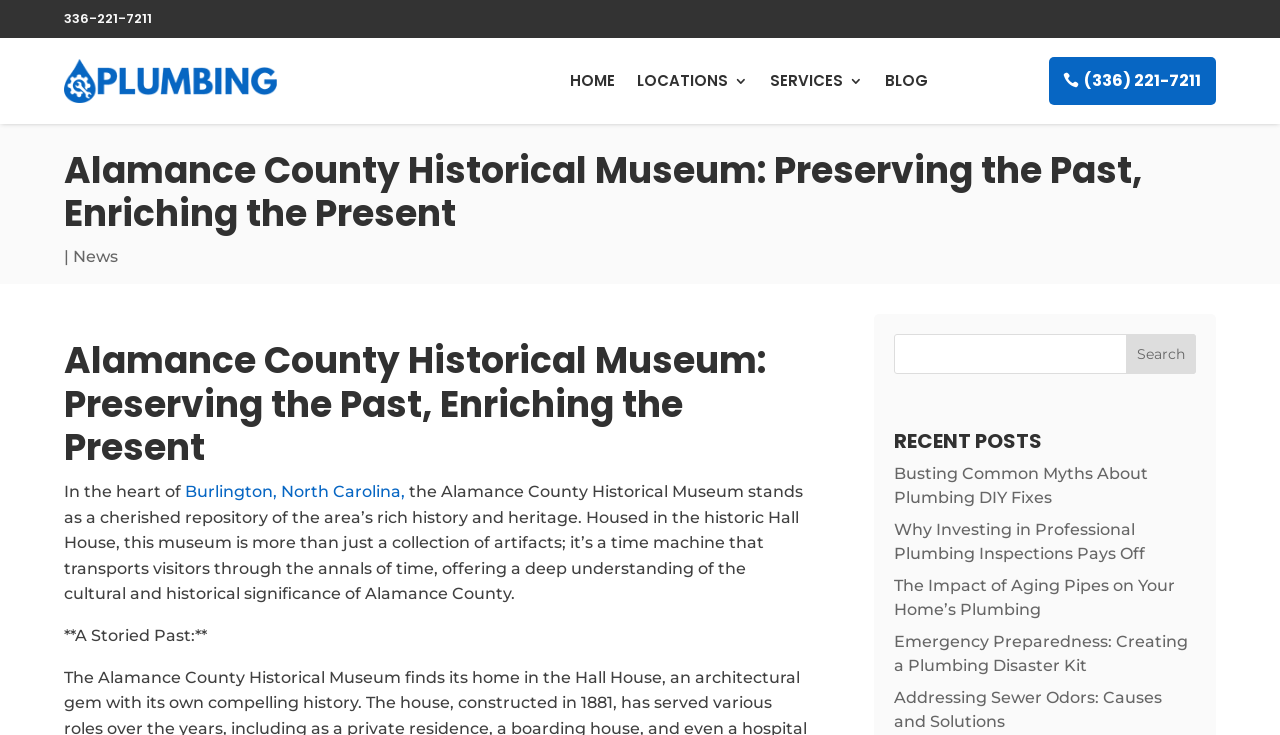What is the name of the historic house where the museum is located?
Analyze the image and deliver a detailed answer to the question.

I read the paragraph of text that describes the museum and found the name 'Hall House' mentioned as the location of the museum.